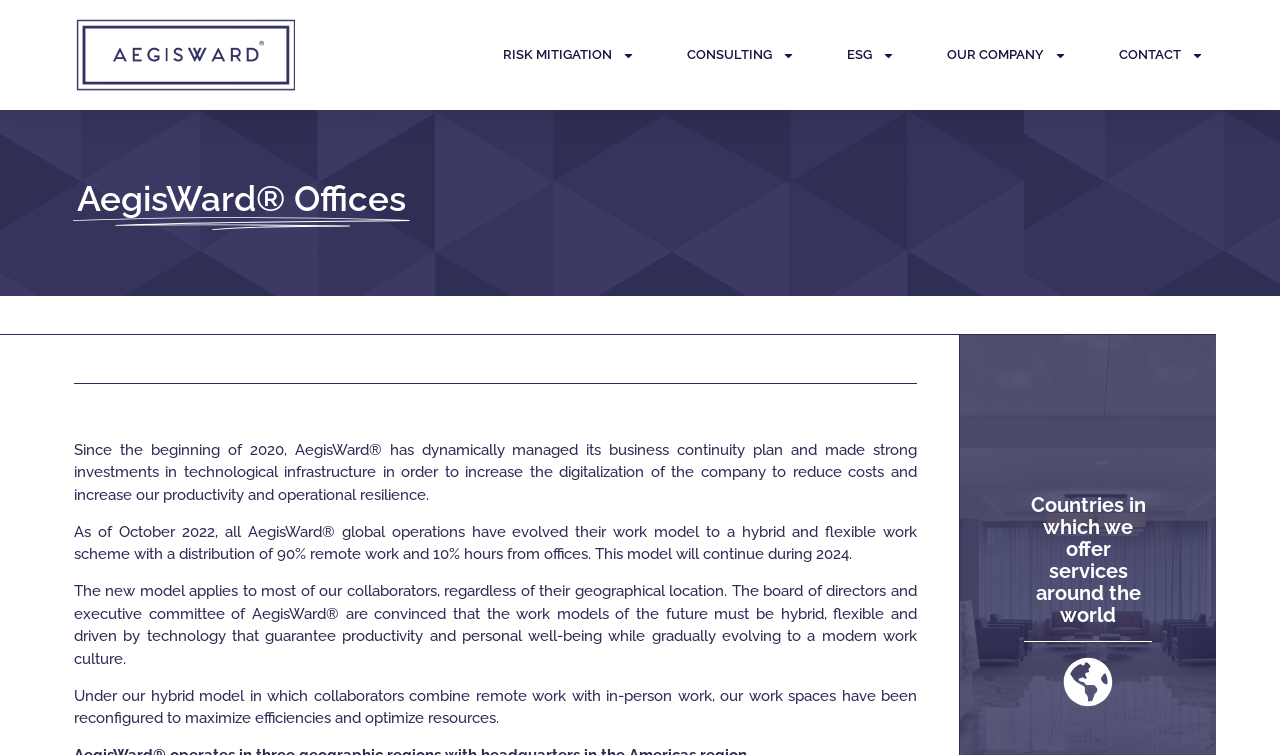What is the work model of AegisWard's global operations?
Provide an in-depth and detailed explanation in response to the question.

As of October 2022, AegisWard's global operations have evolved to a hybrid and flexible work scheme, with 90% remote work and 10% hours from offices, which will continue during 2024, as stated on the webpage.